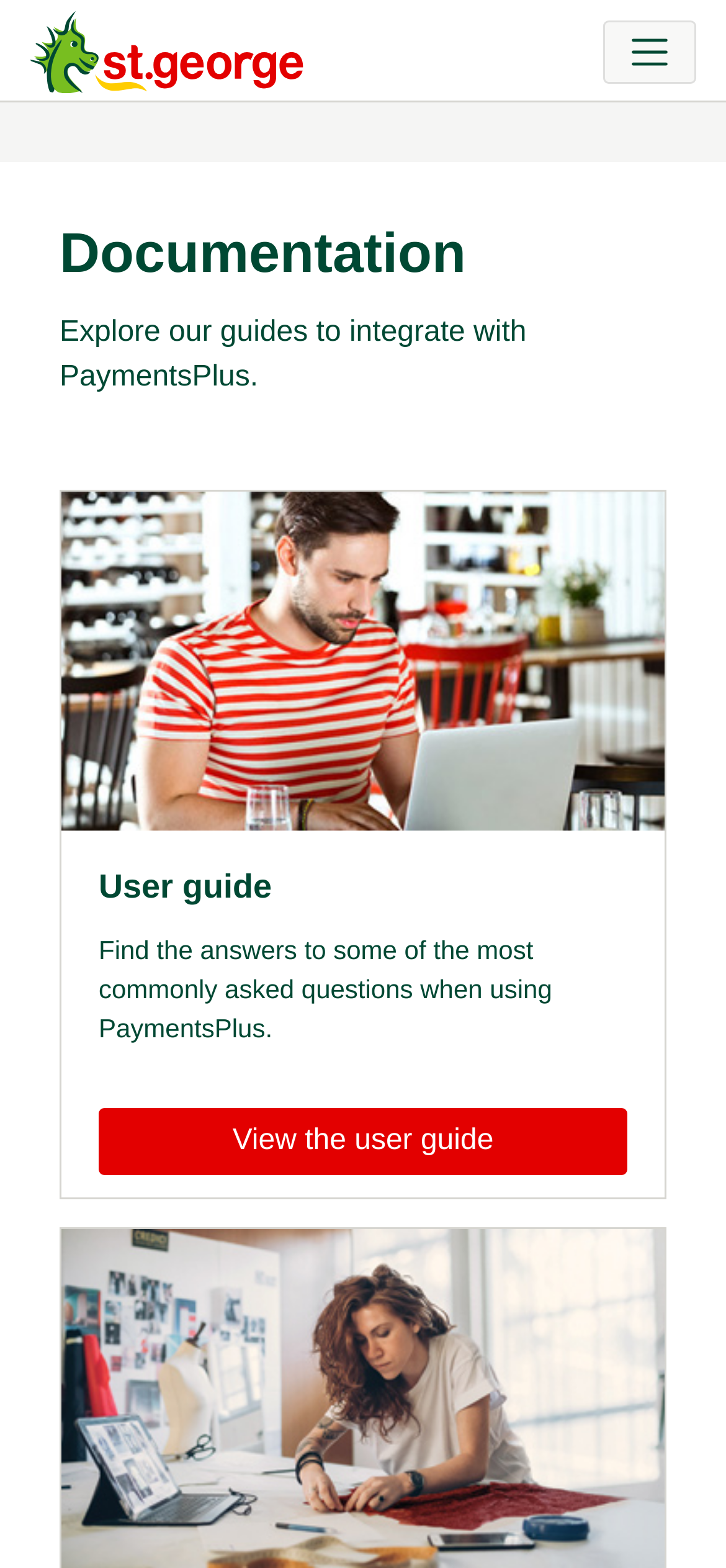Find the bounding box coordinates for the UI element that matches this description: "View the user guide".

[0.136, 0.706, 0.864, 0.749]